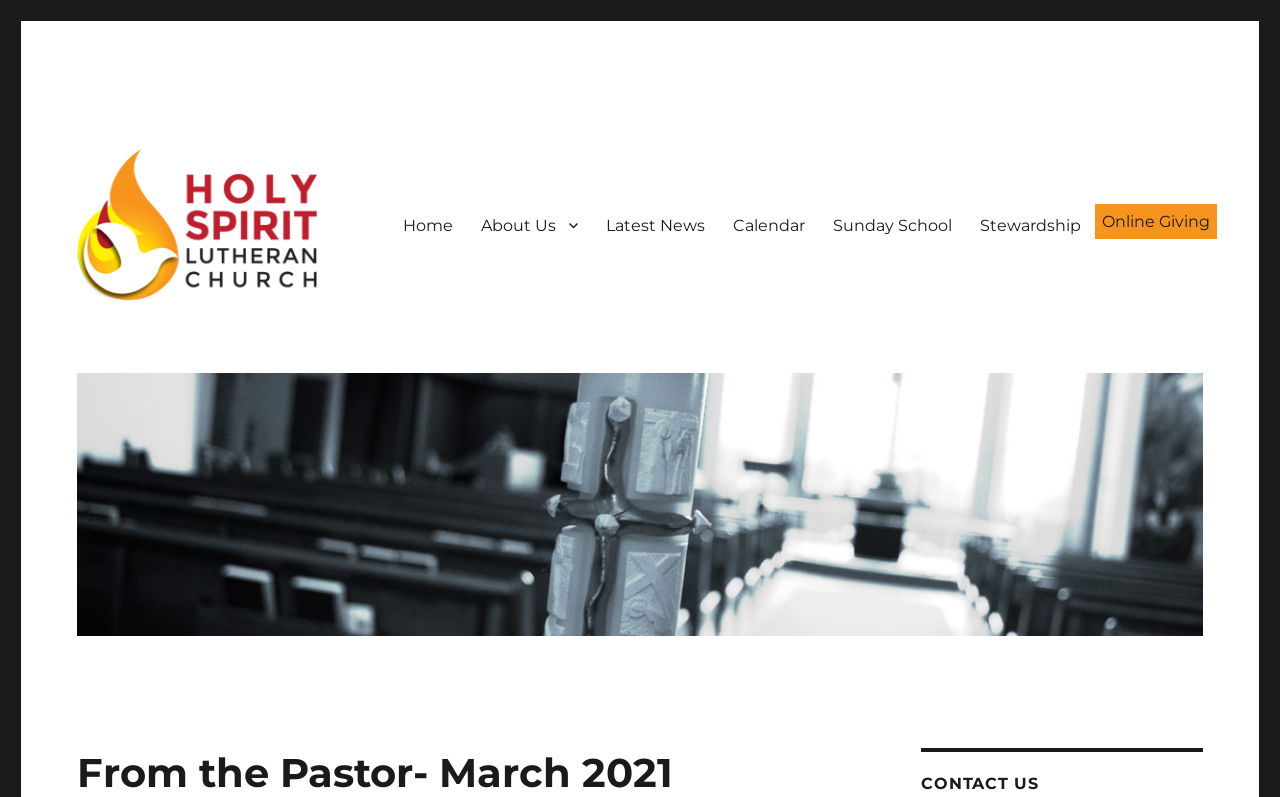How many links point to Holy Spirit Lutheran Church?
Offer a detailed and full explanation in response to the question.

I searched for links with the text 'Holy Spirit Lutheran Church' and found three links with the same text at different locations on the page.